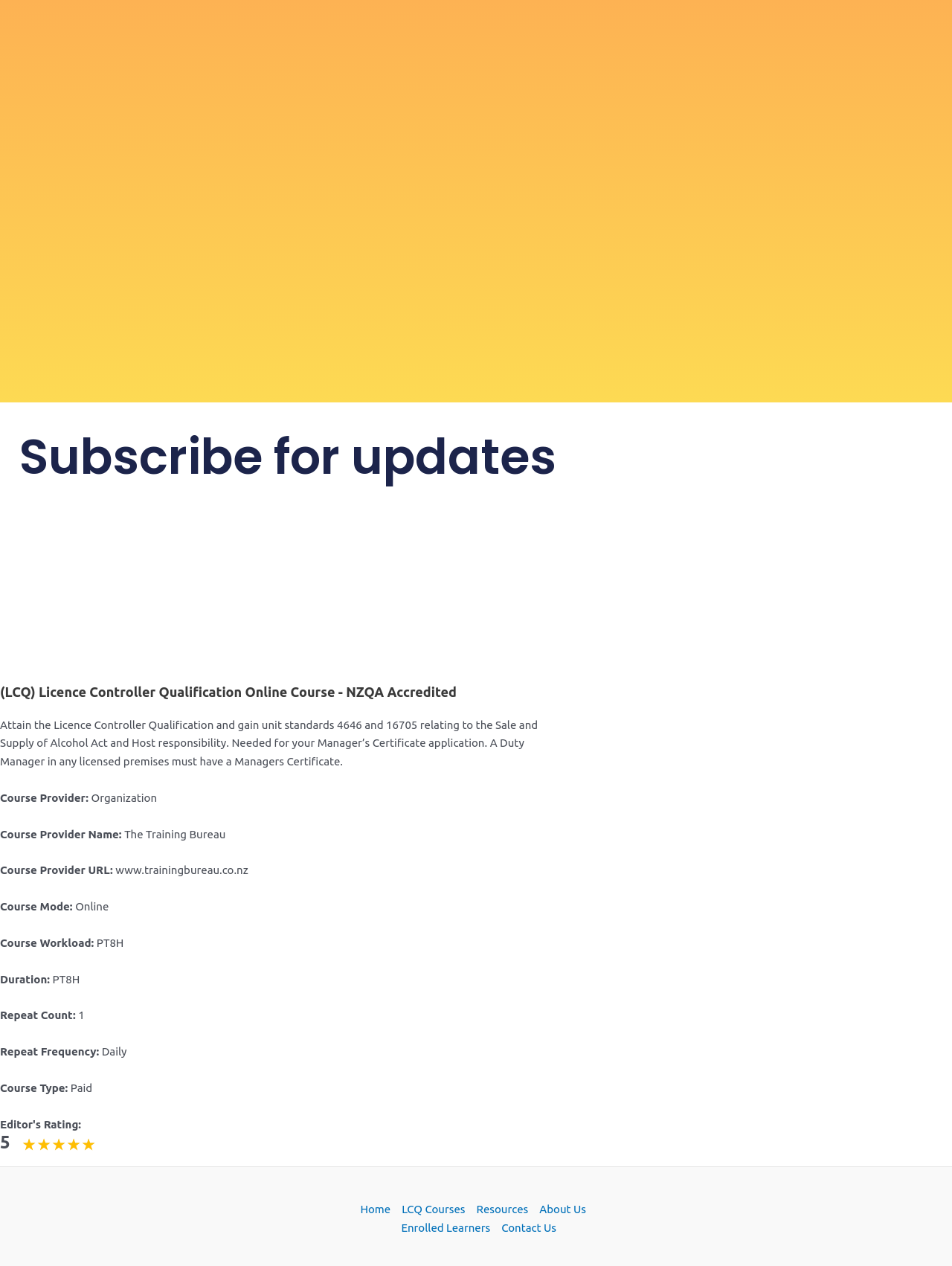Locate the bounding box of the user interface element based on this description: "About Us".

[0.561, 0.949, 0.622, 0.963]